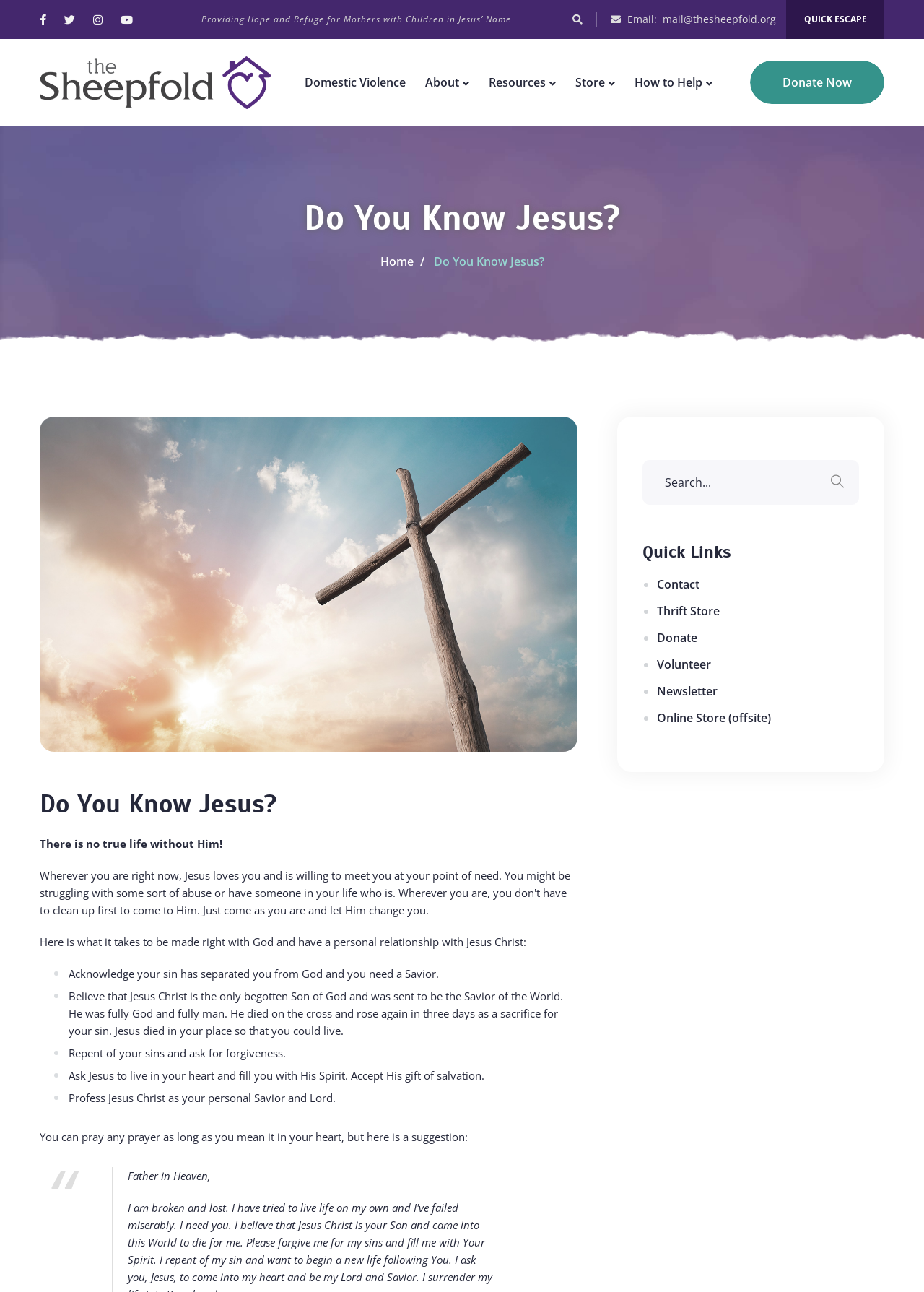Show me the bounding box coordinates of the clickable region to achieve the task as per the instruction: "Email the organization".

[0.661, 0.008, 0.84, 0.022]